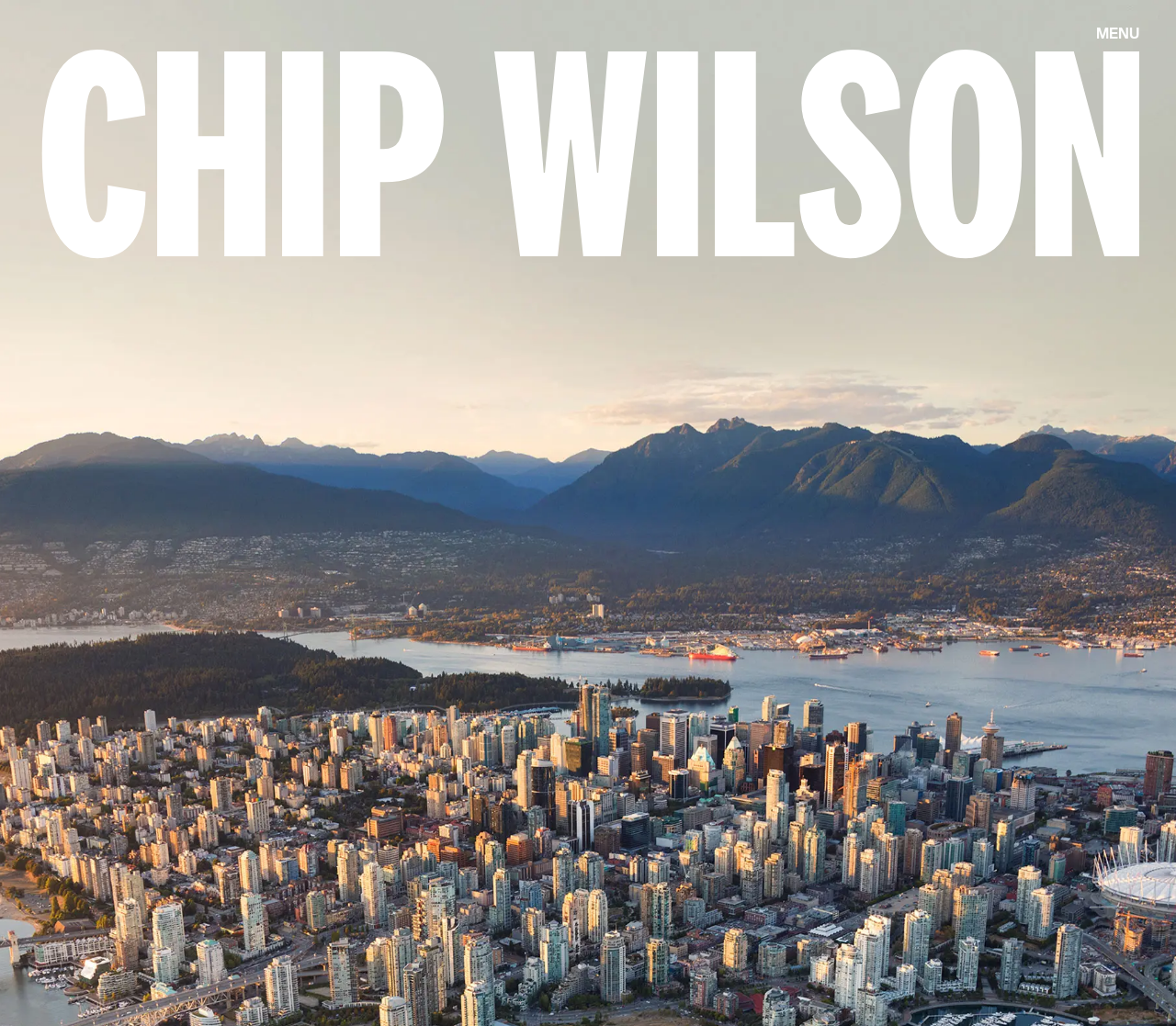Give a concise answer using one word or a phrase to the following question:
What is the name of the holding company for Chip and Summer Wilson's personal business and philanthropic interests?

Hold It All Inc.